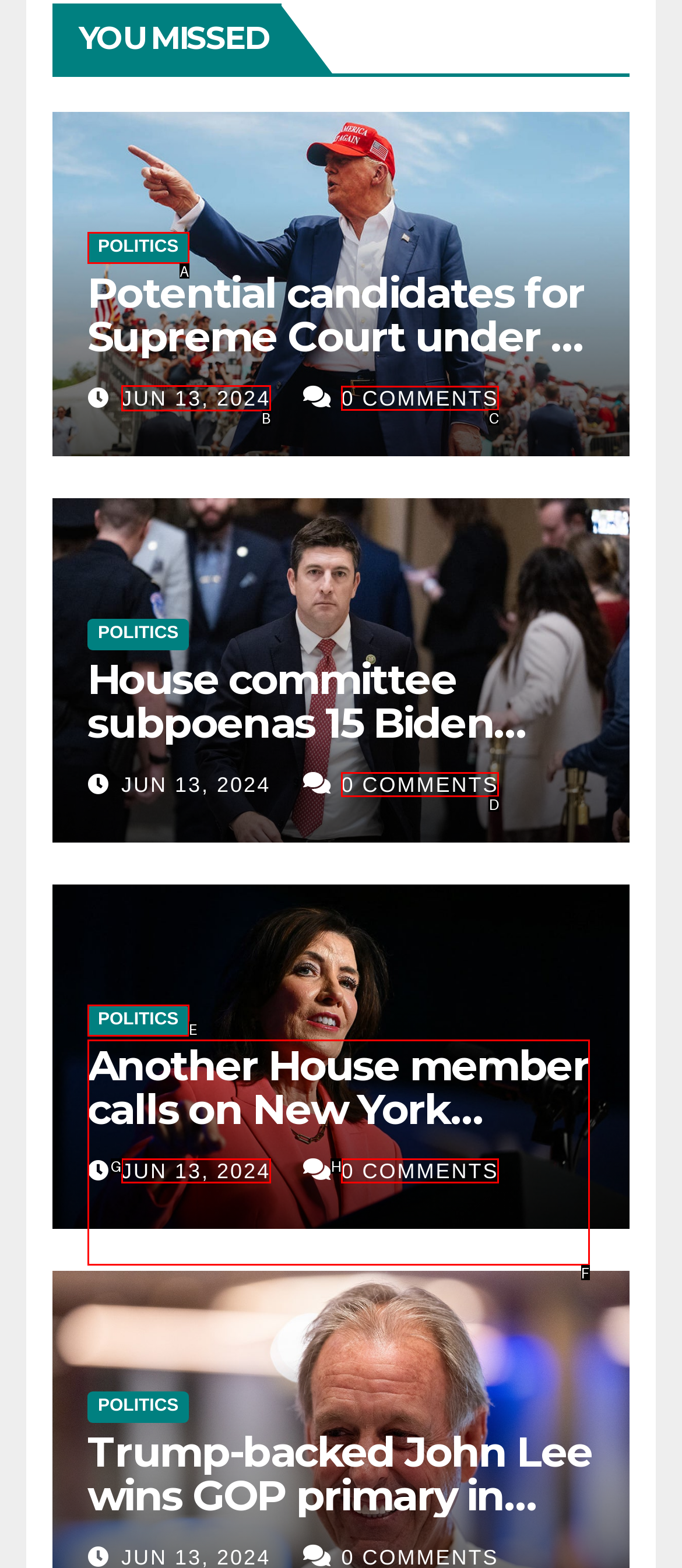Determine the HTML element to click for the instruction: View the article published on 'JUN 13, 2024'.
Answer with the letter corresponding to the correct choice from the provided options.

B